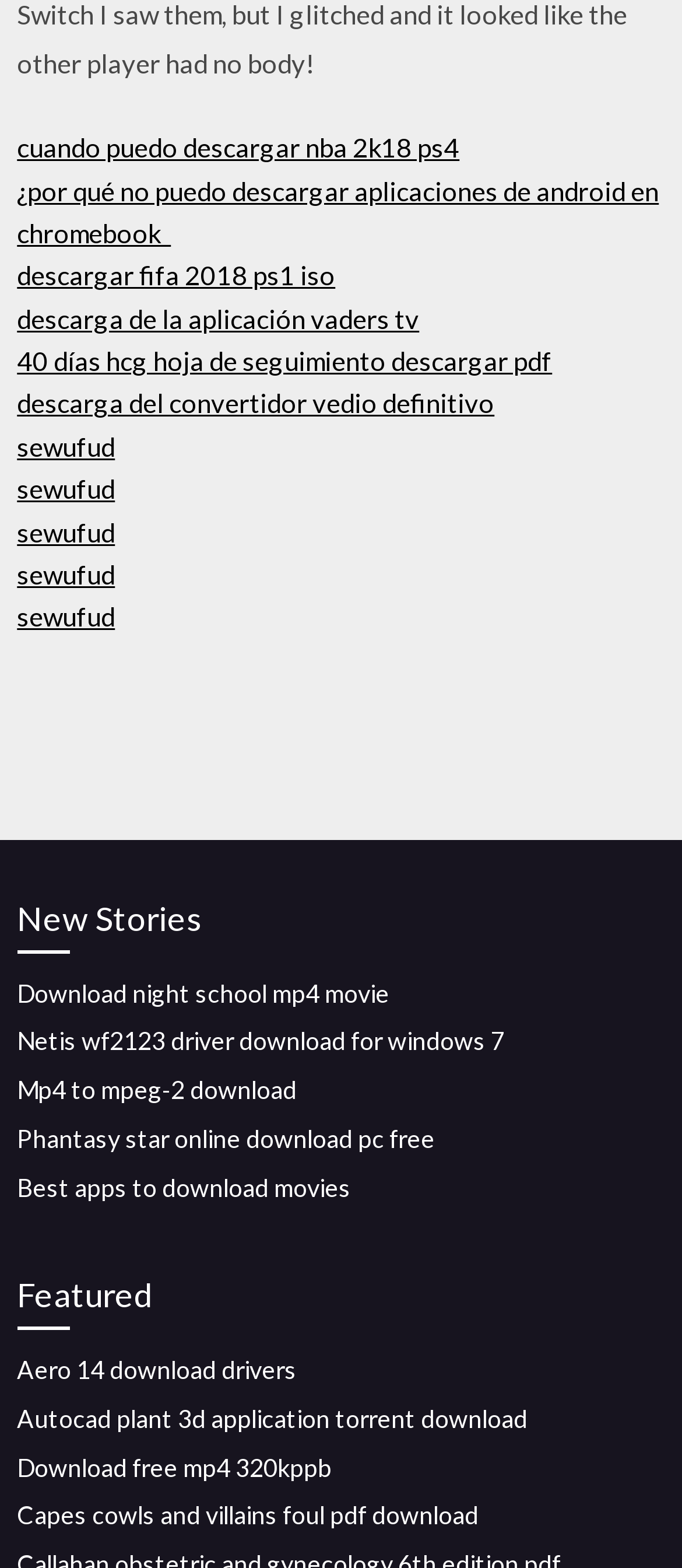What is the last downloadable item?
Please provide a detailed and thorough answer to the question.

The last link on the webpage is 'Capes cowls and villains foul pdf download', which suggests that the last downloadable item is the Capes cowls and villains foul pdf.